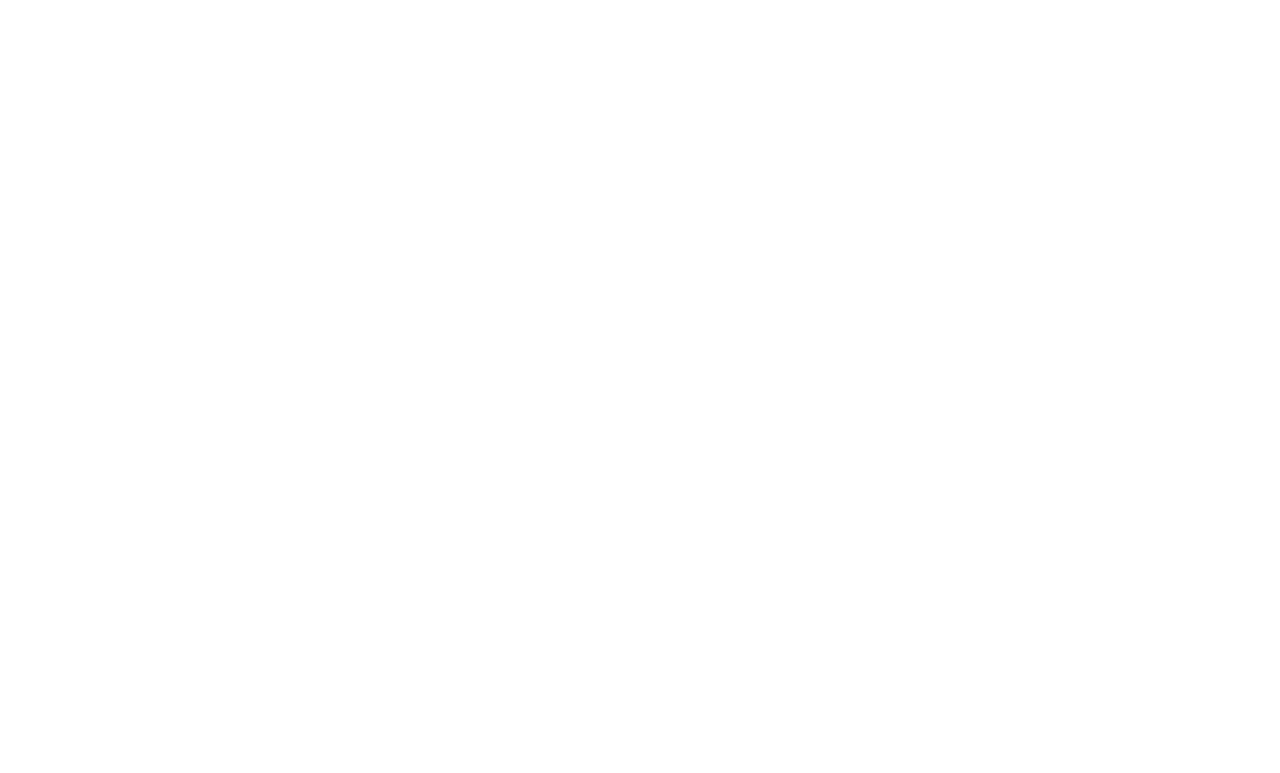Reply to the question with a single word or phrase:
When was the article published?

Tue, Jul 27, 2021 · 02:59 PM